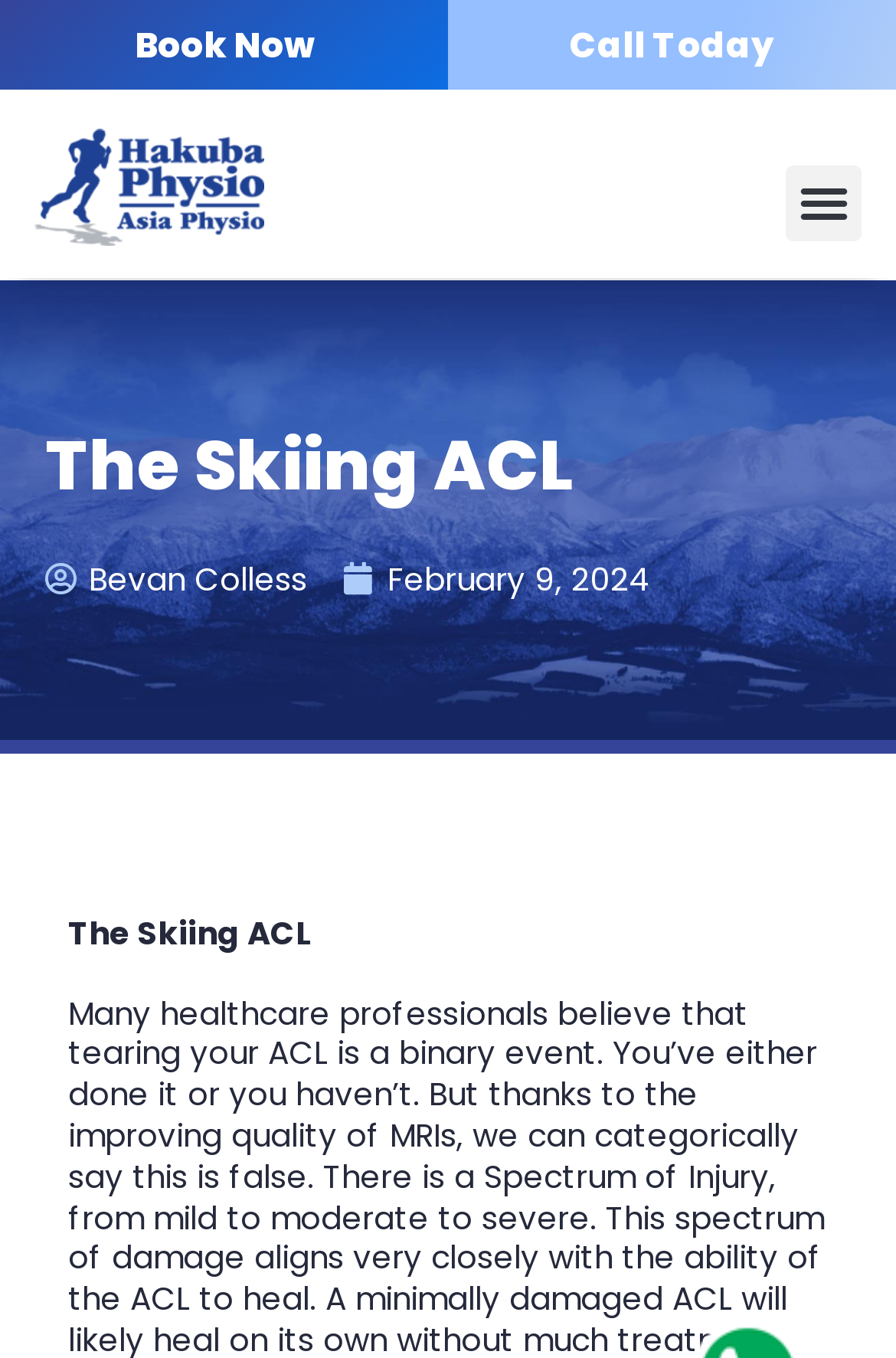Please examine the image and provide a detailed answer to the question: What is the date of the latest article?

I found the date of the latest article by looking at the link element with the text 'February 9, 2024' which is located below the main heading 'The Skiing ACL' and next to the author's name.